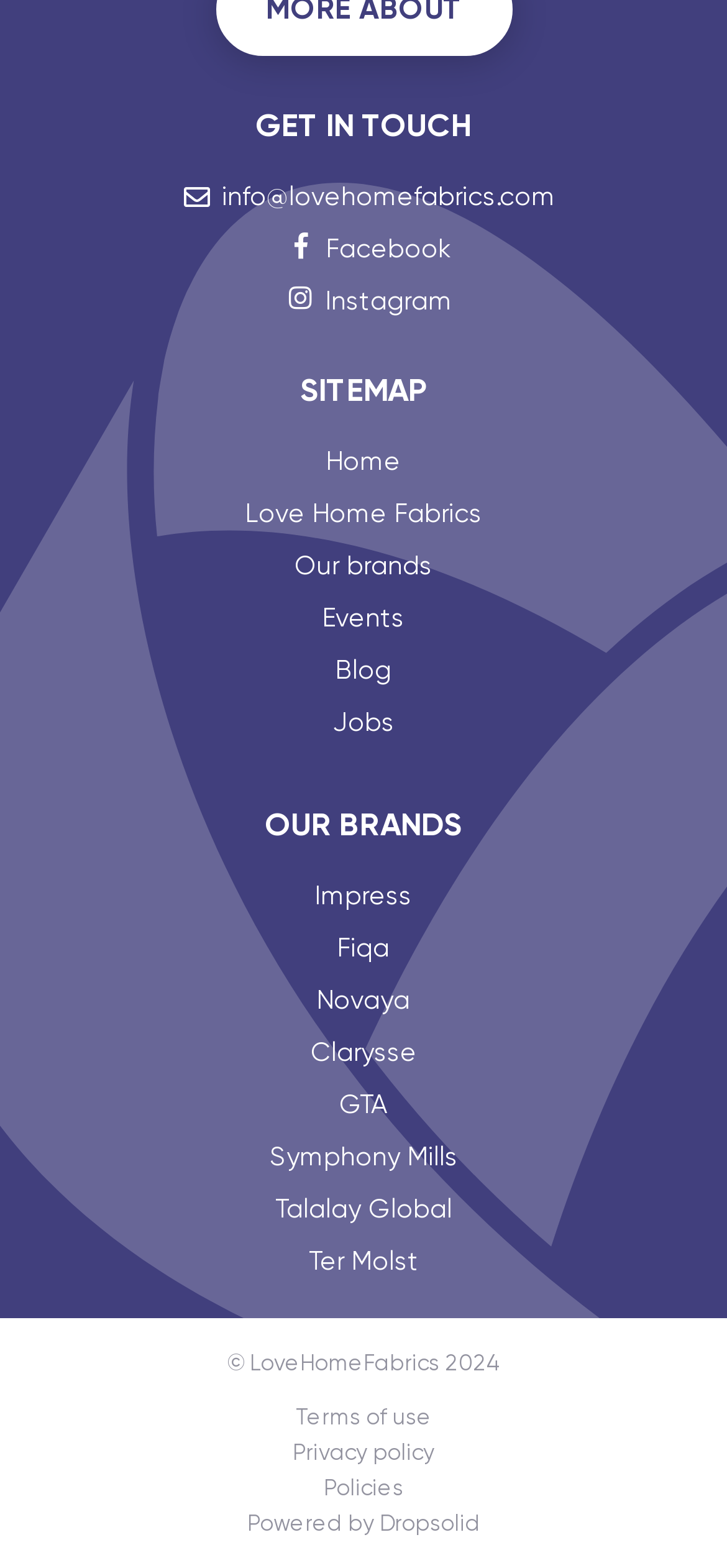Please find the bounding box coordinates in the format (top-left x, top-left y, bottom-right x, bottom-right y) for the given element description. Ensure the coordinates are floating point numbers between 0 and 1. Description: Privacy policy

[0.403, 0.918, 0.597, 0.935]